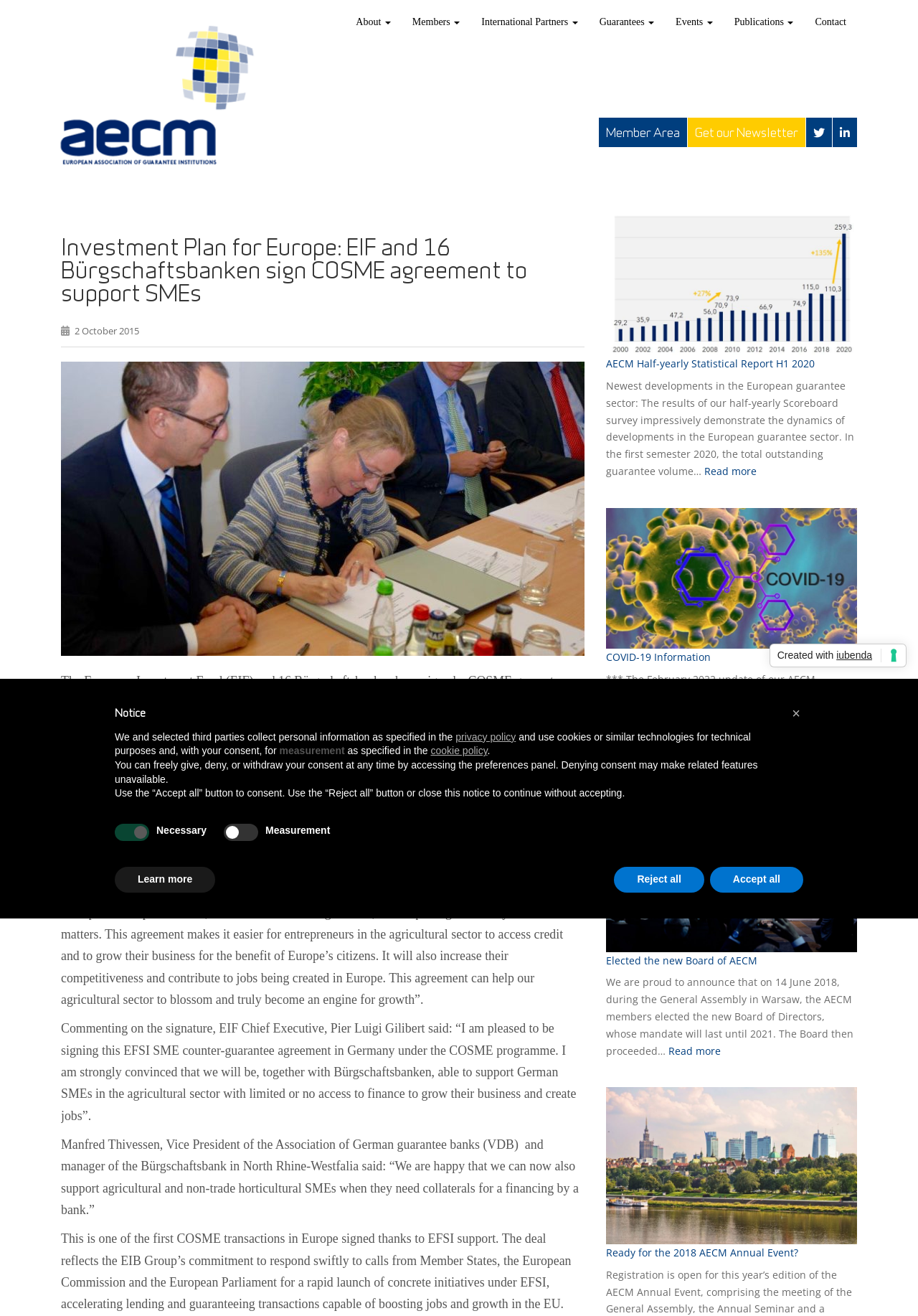Determine the bounding box coordinates of the clickable region to execute the instruction: "Learn more about the notice". The coordinates should be four float numbers between 0 and 1, denoted as [left, top, right, bottom].

[0.125, 0.659, 0.235, 0.678]